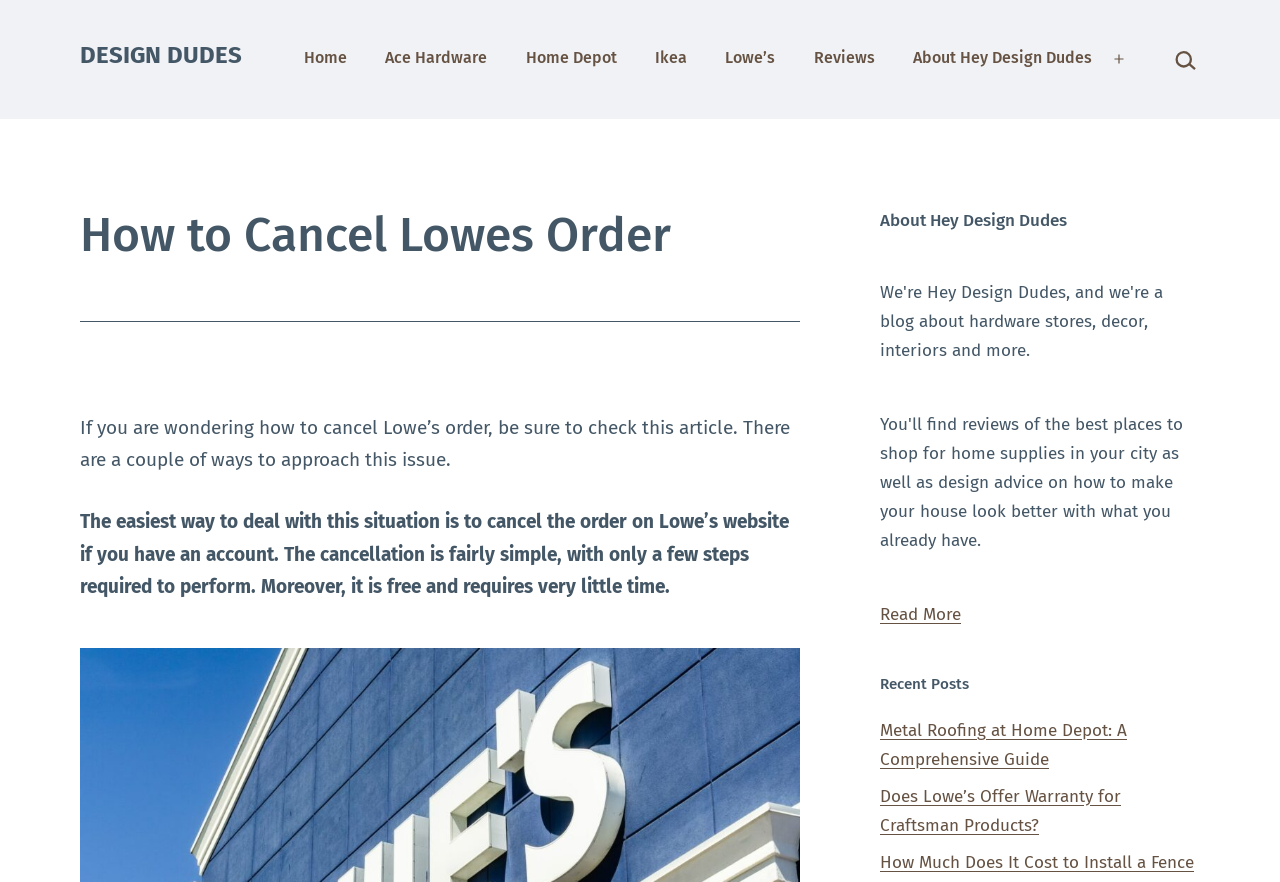Generate the text of the webpage's primary heading.

How to Cancel Lowes Order